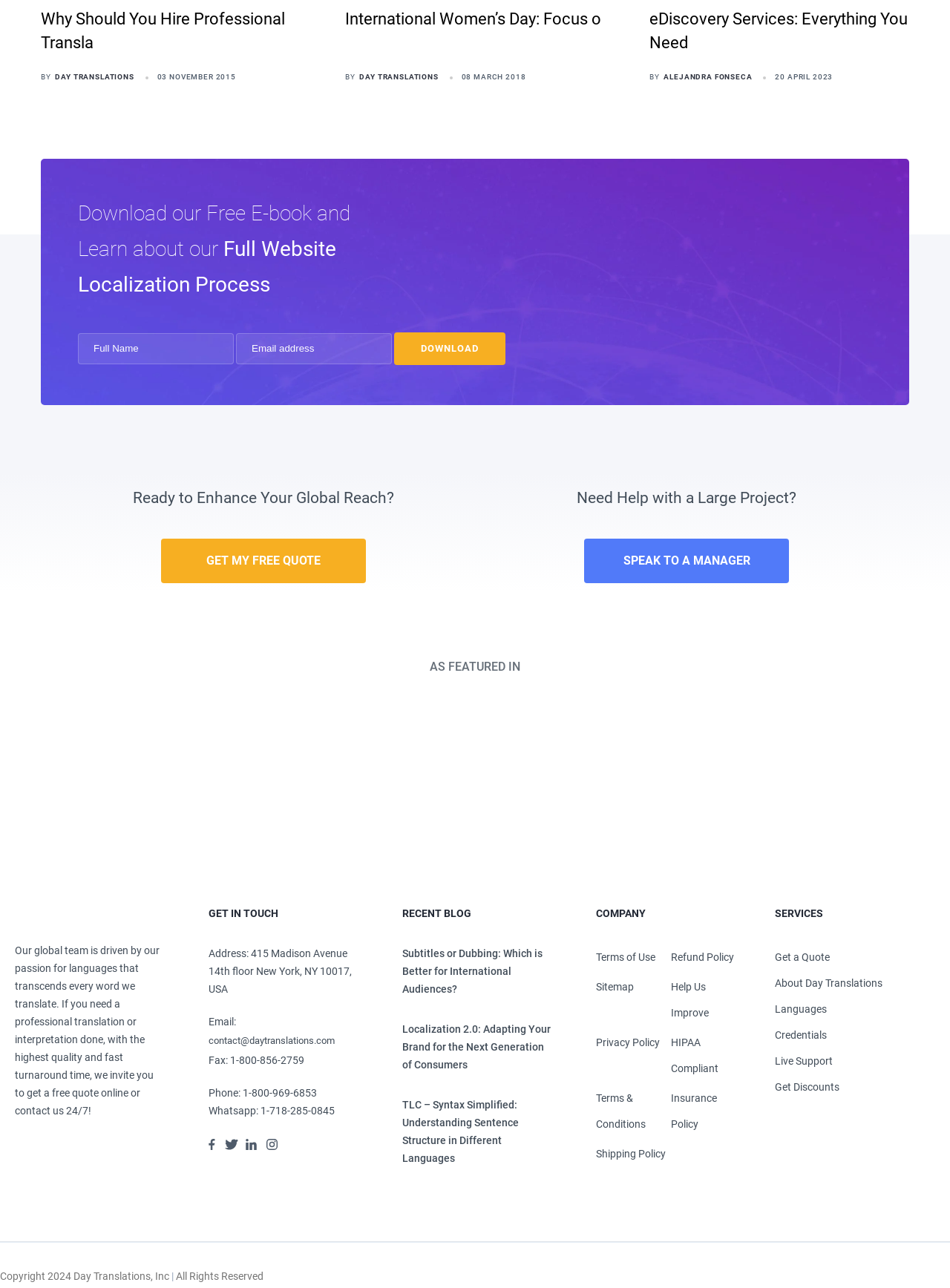Specify the bounding box coordinates of the area to click in order to follow the given instruction: "Download the free e-book."

[0.415, 0.258, 0.532, 0.283]